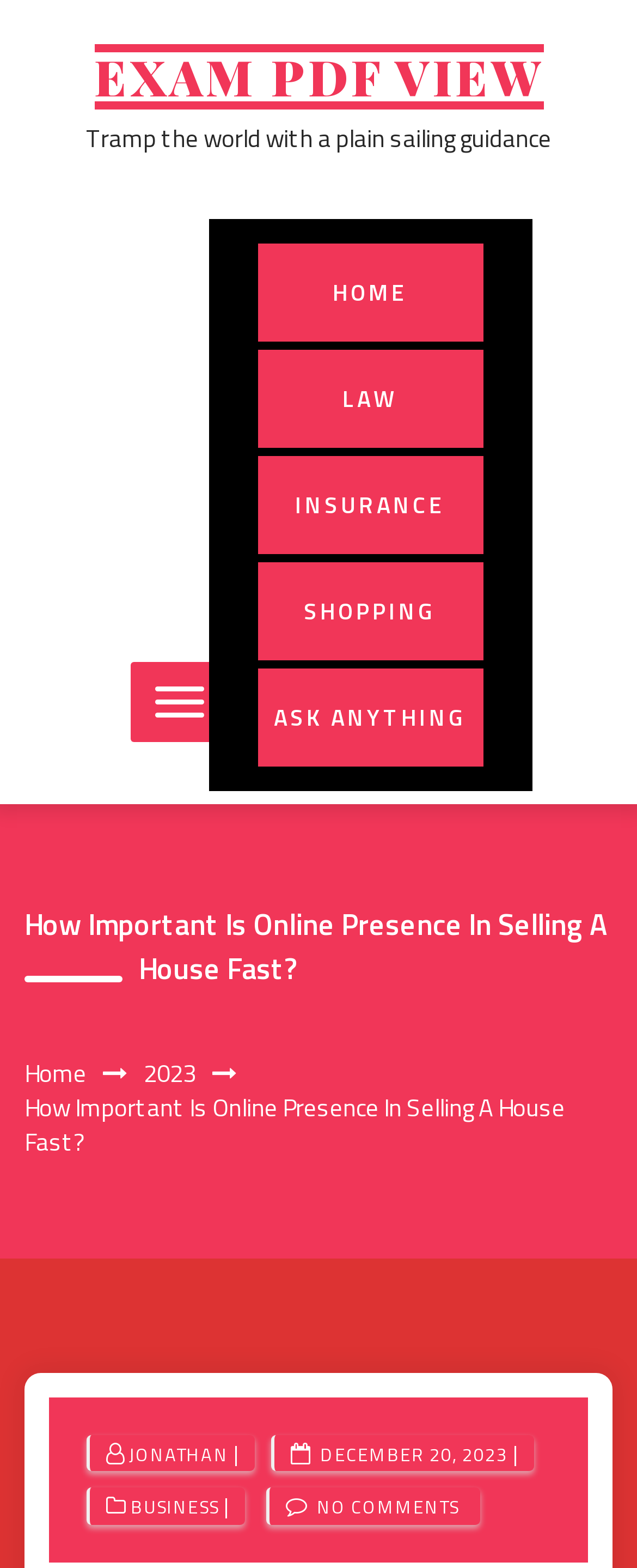Could you find the bounding box coordinates of the clickable area to complete this instruction: "Click on the 'HOME' link"?

[0.404, 0.155, 0.758, 0.218]